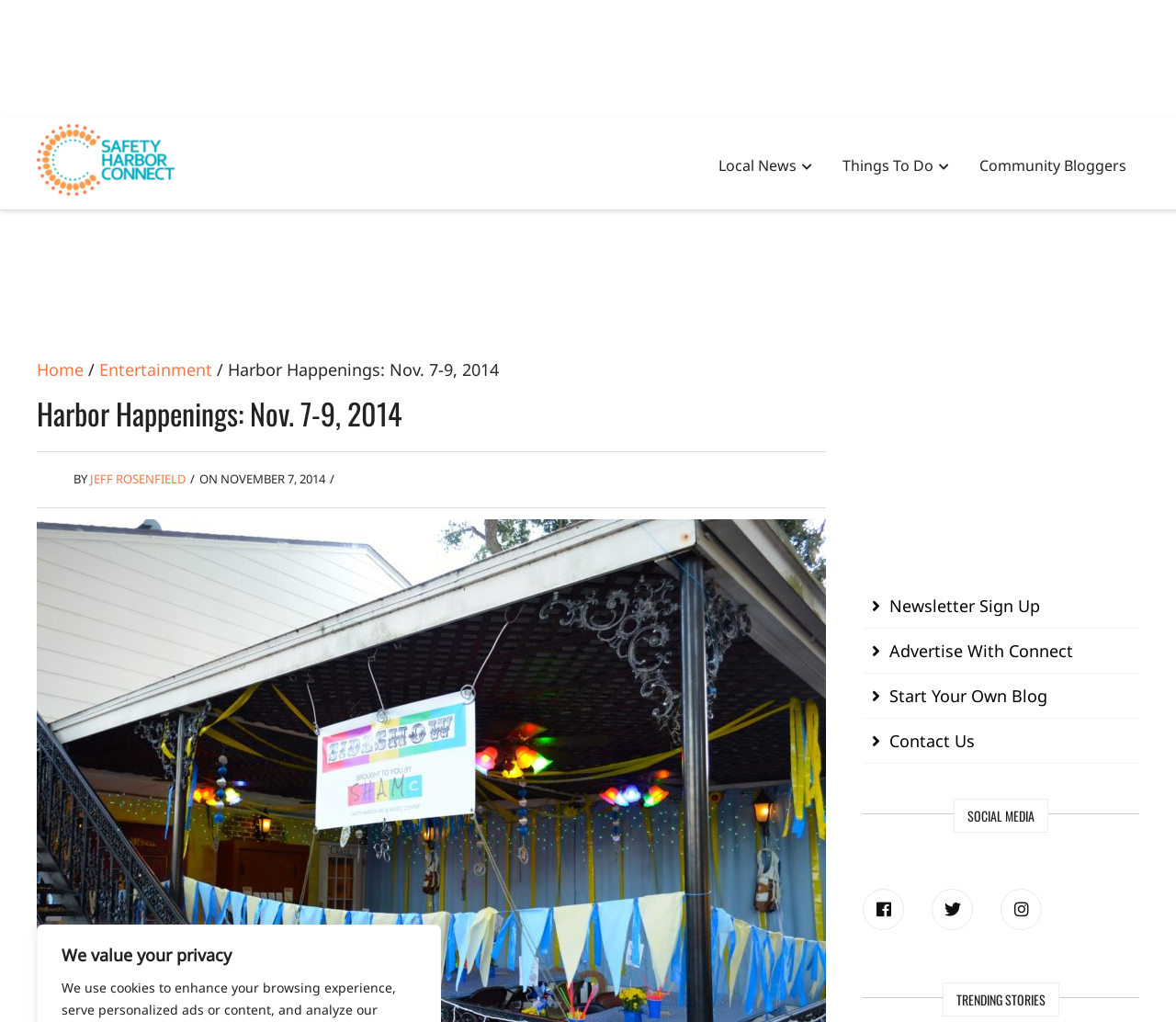Reply to the question below using a single word or brief phrase:
How many social media links are there?

3